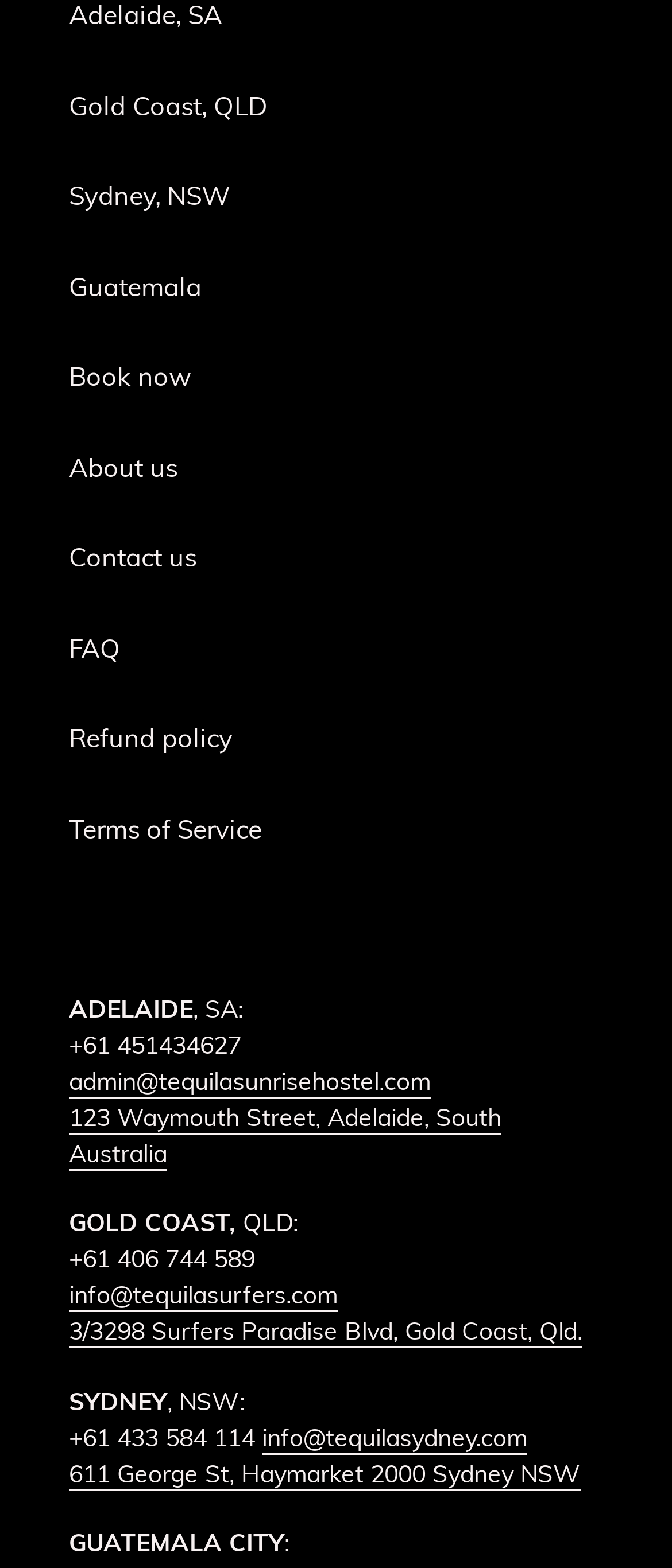What is the city of the Guatemala location?
Please answer the question with as much detail and depth as you can.

I found the city by looking at the StaticText element with the OCR text 'GUATEMALA CITY'.